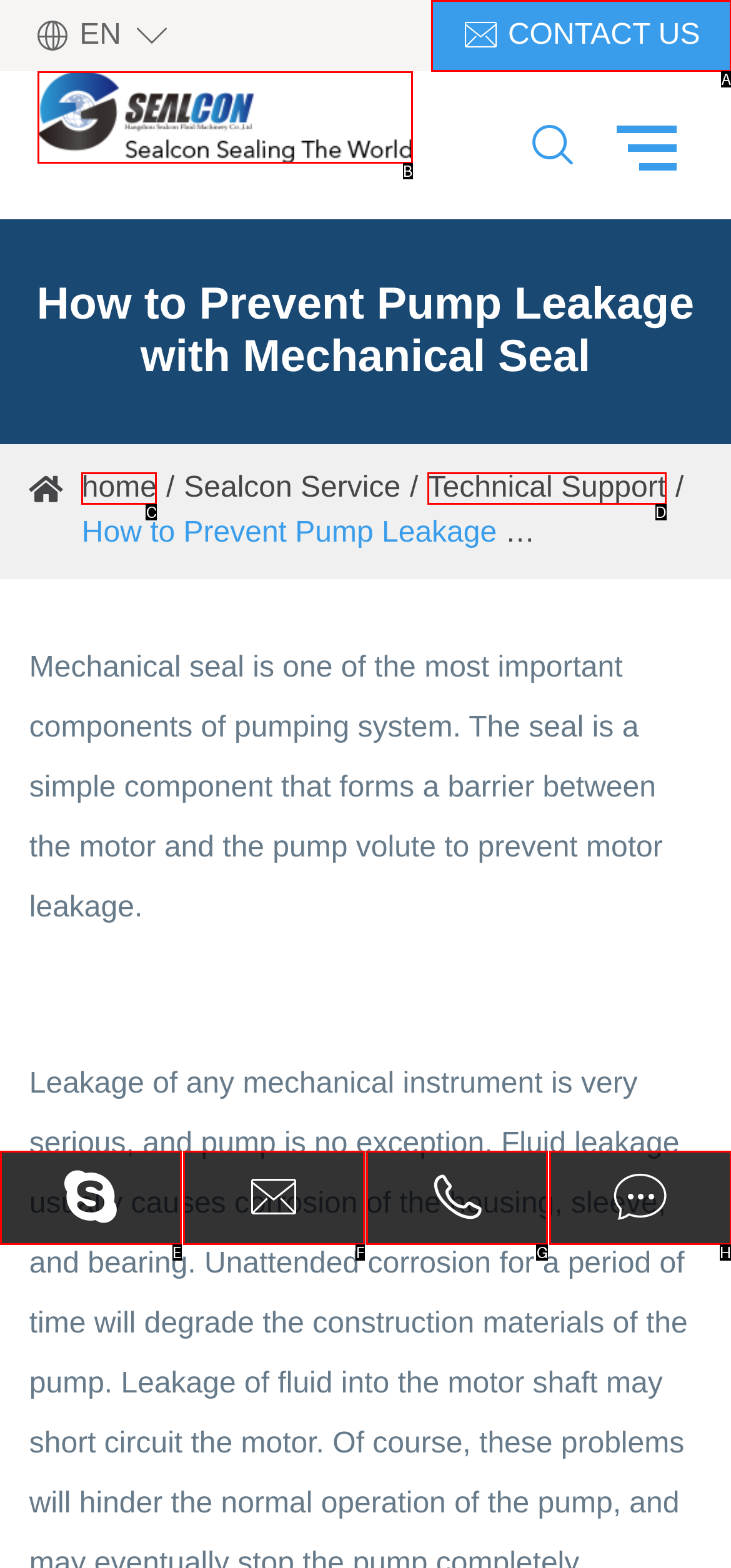Given the description:  Contact Us
Identify the letter of the matching UI element from the options.

A